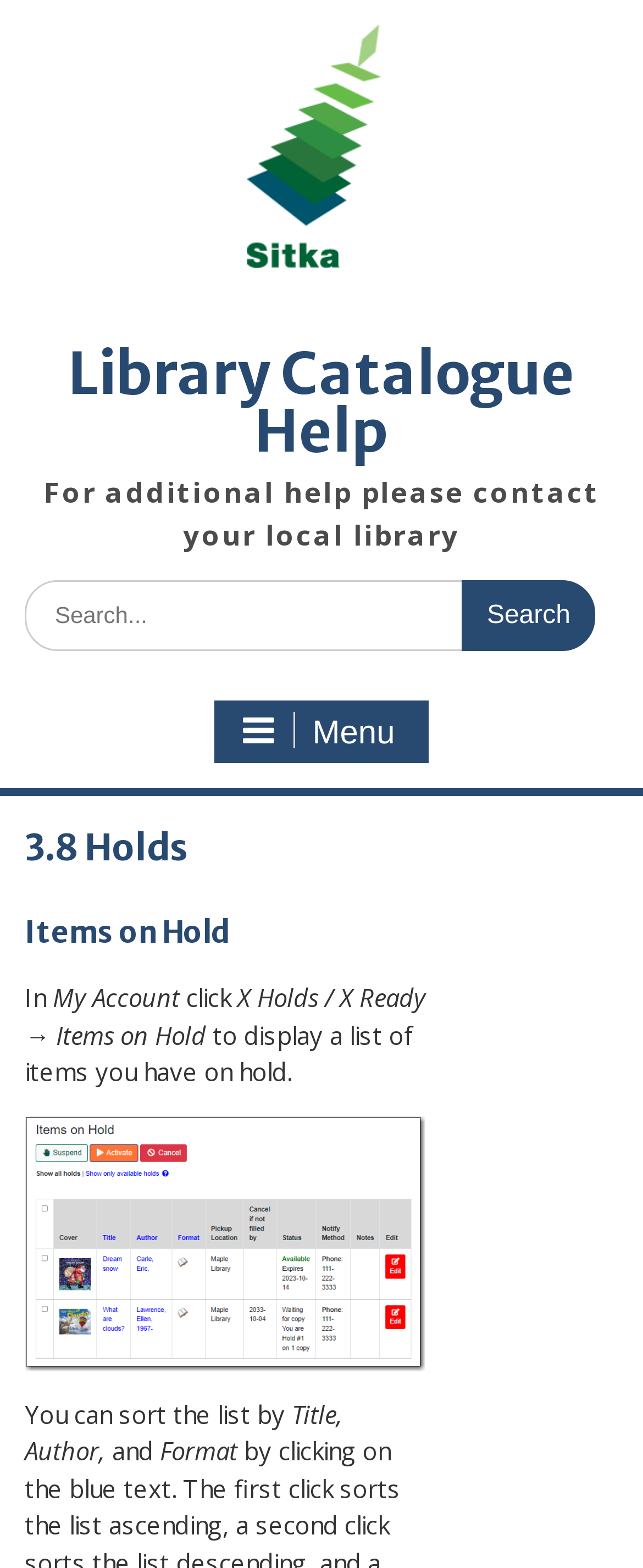Use a single word or phrase to answer this question: 
What is the function of the 'Search' button?

Search for items